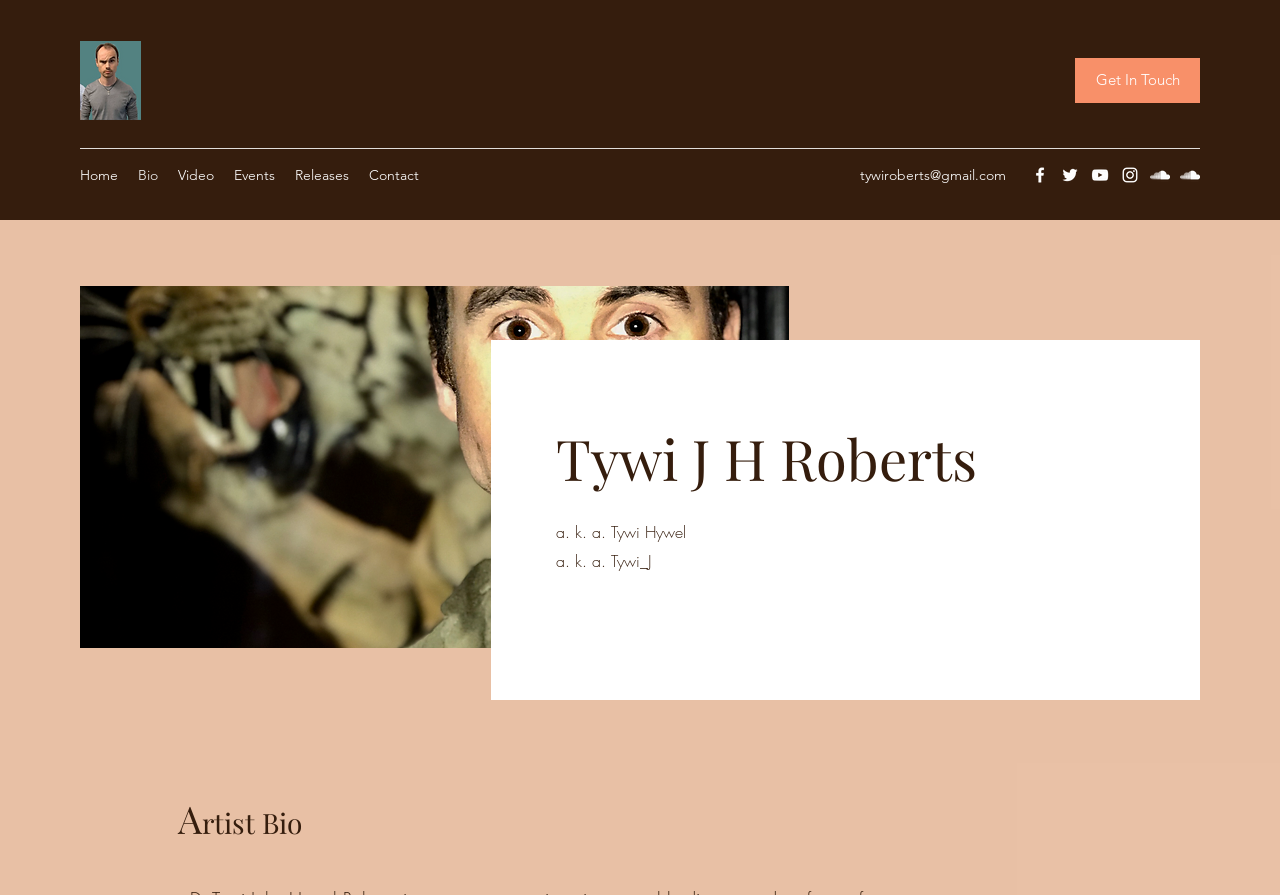Determine the main headline of the webpage and provide its text.

Tywi J H Roberts